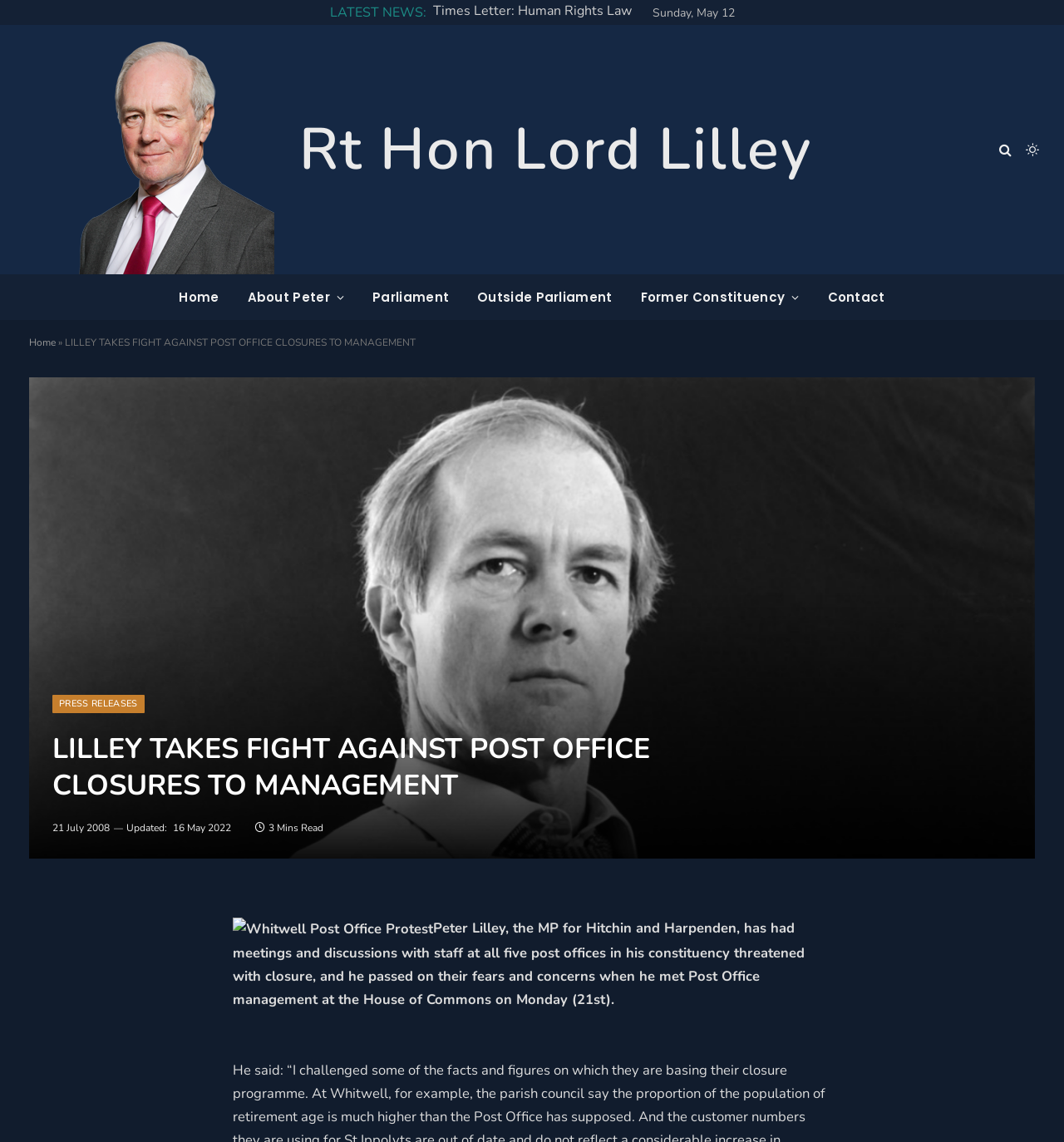Determine the bounding box for the described UI element: "Former Constituency".

[0.589, 0.241, 0.765, 0.279]